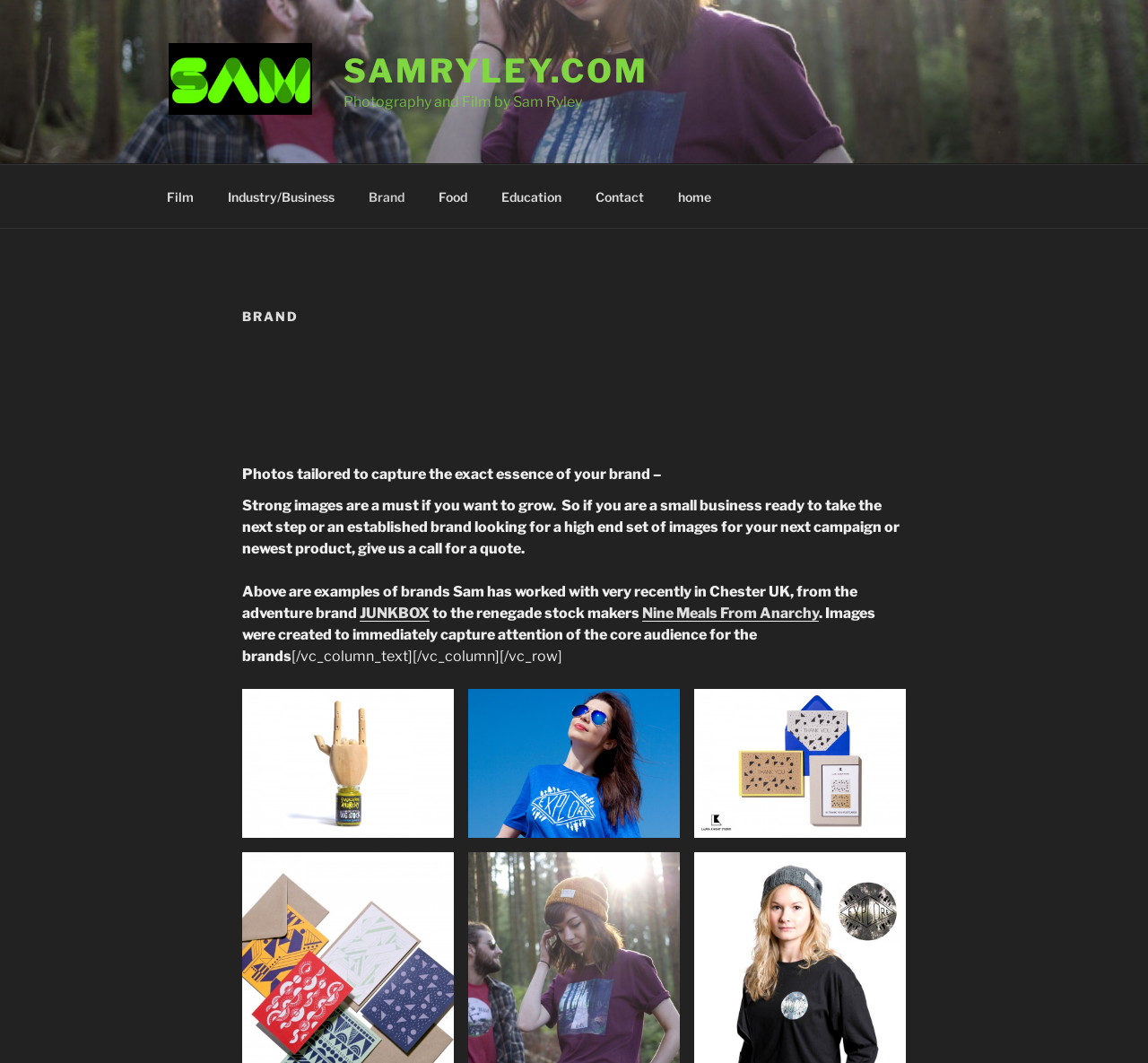What type of businesses has Sam worked with?
Based on the visual content, answer with a single word or a brief phrase.

Small business and established brands